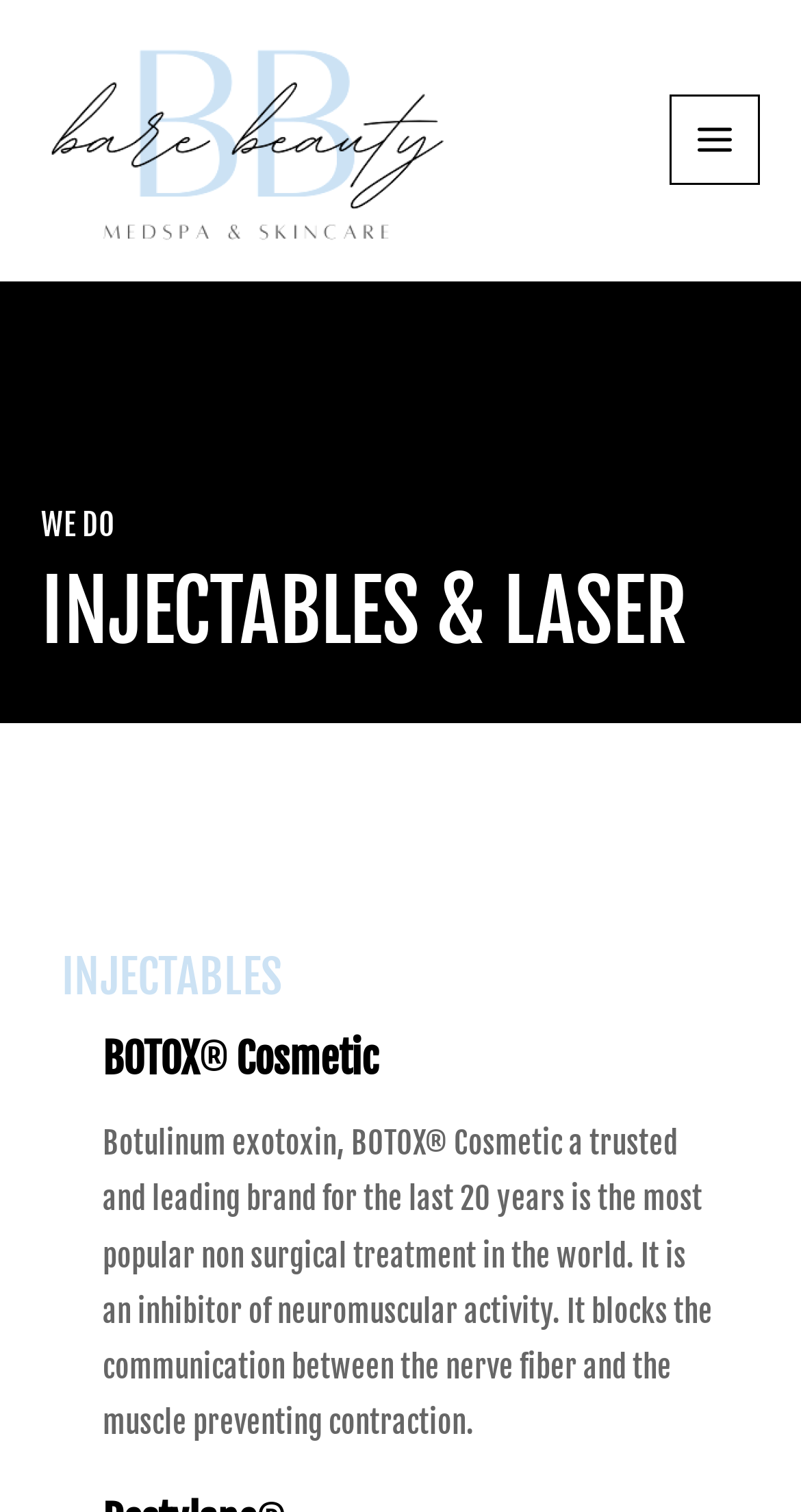Predict the bounding box of the UI element that fits this description: "Main Menu".

[0.836, 0.063, 0.949, 0.123]